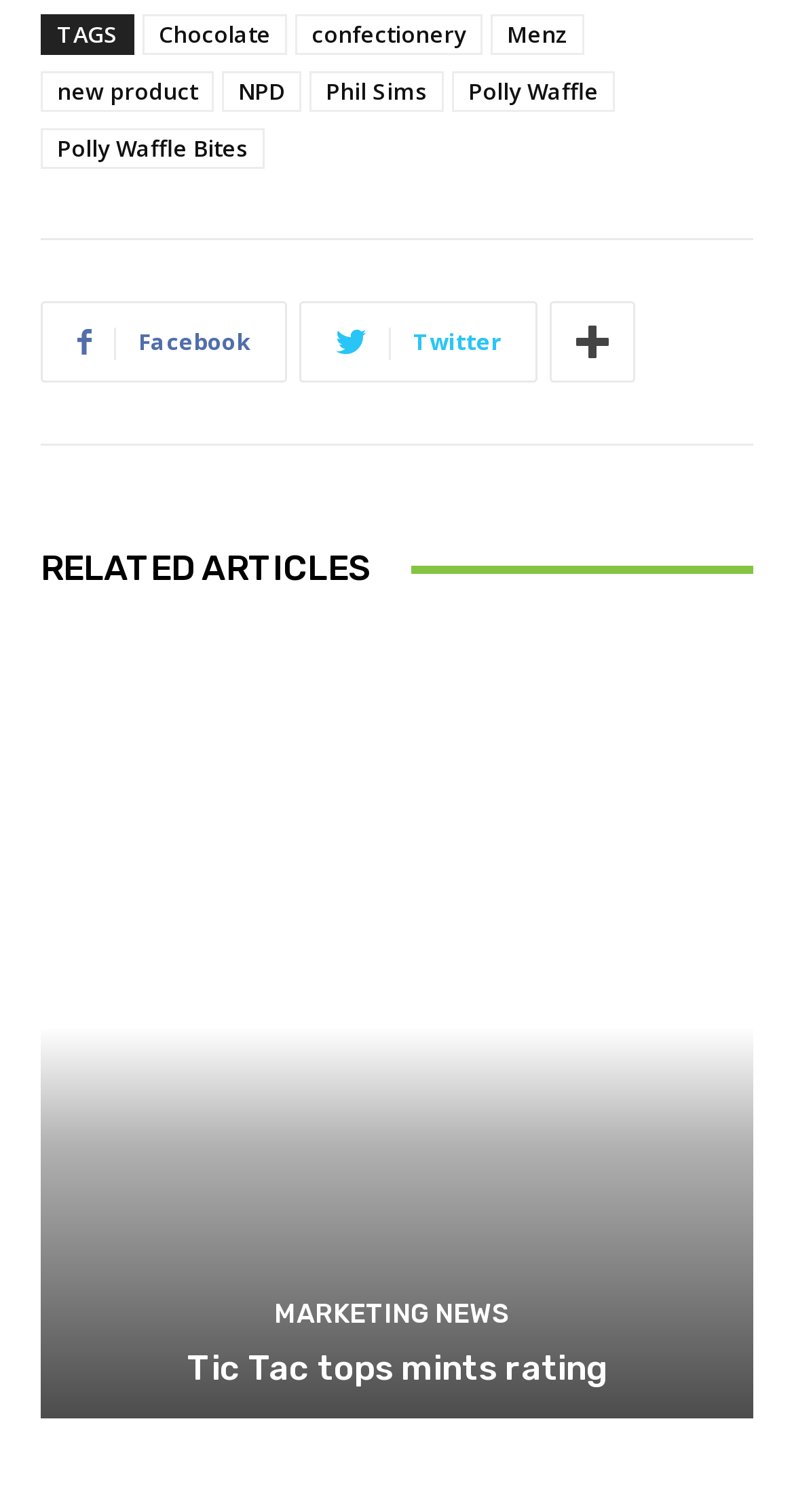How many headings are there on the webpage?
Refer to the image and provide a thorough answer to the question.

I looked at the webpage and found two headings, which are 'TAGS' and 'RELATED ARTICLES'.